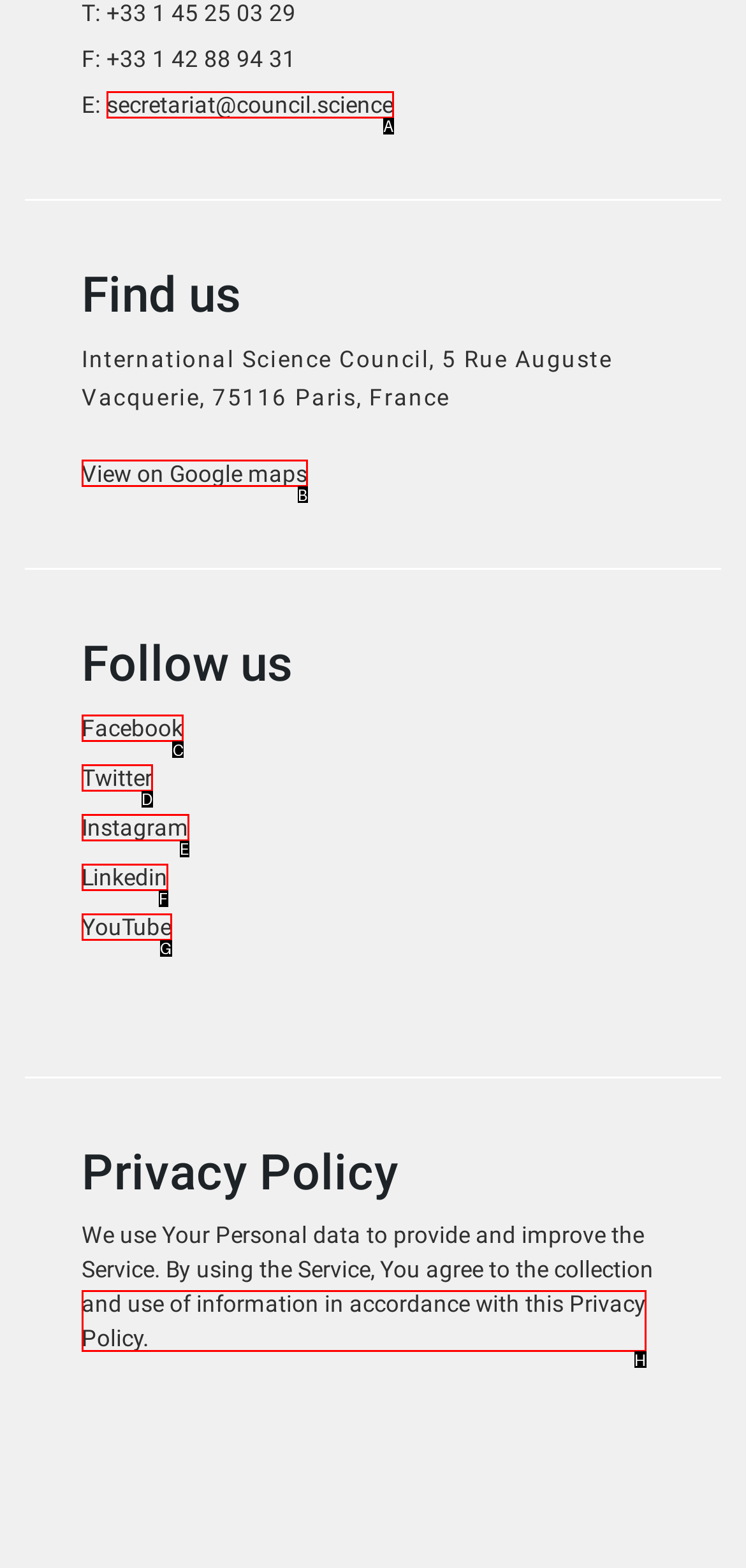Select the proper HTML element to perform the given task: Find a 'Chimney Contractor Near Albertson' Answer with the corresponding letter from the provided choices.

None